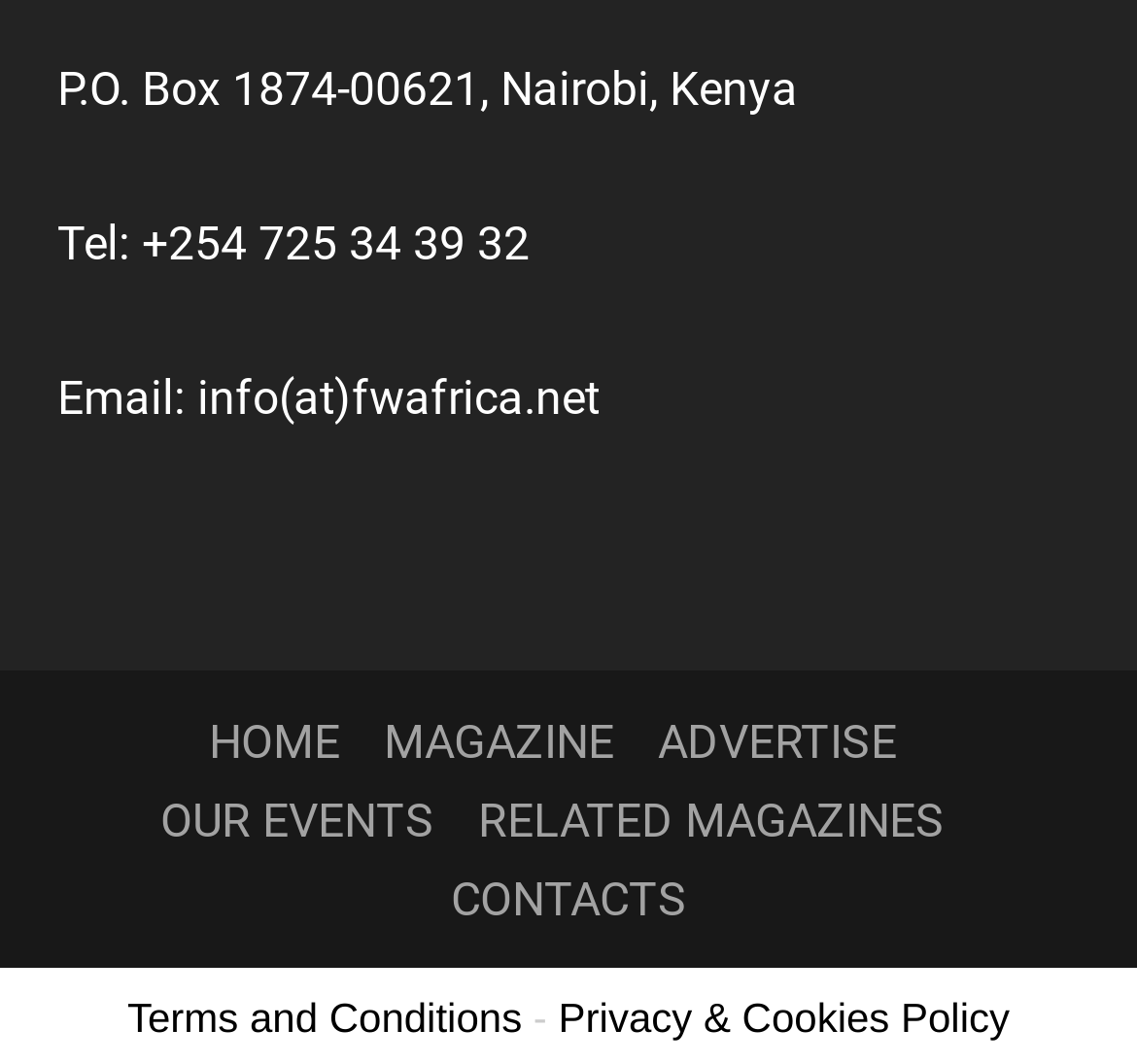Indicate the bounding box coordinates of the clickable region to achieve the following instruction: "read terms and conditions."

[0.112, 0.933, 0.459, 0.977]